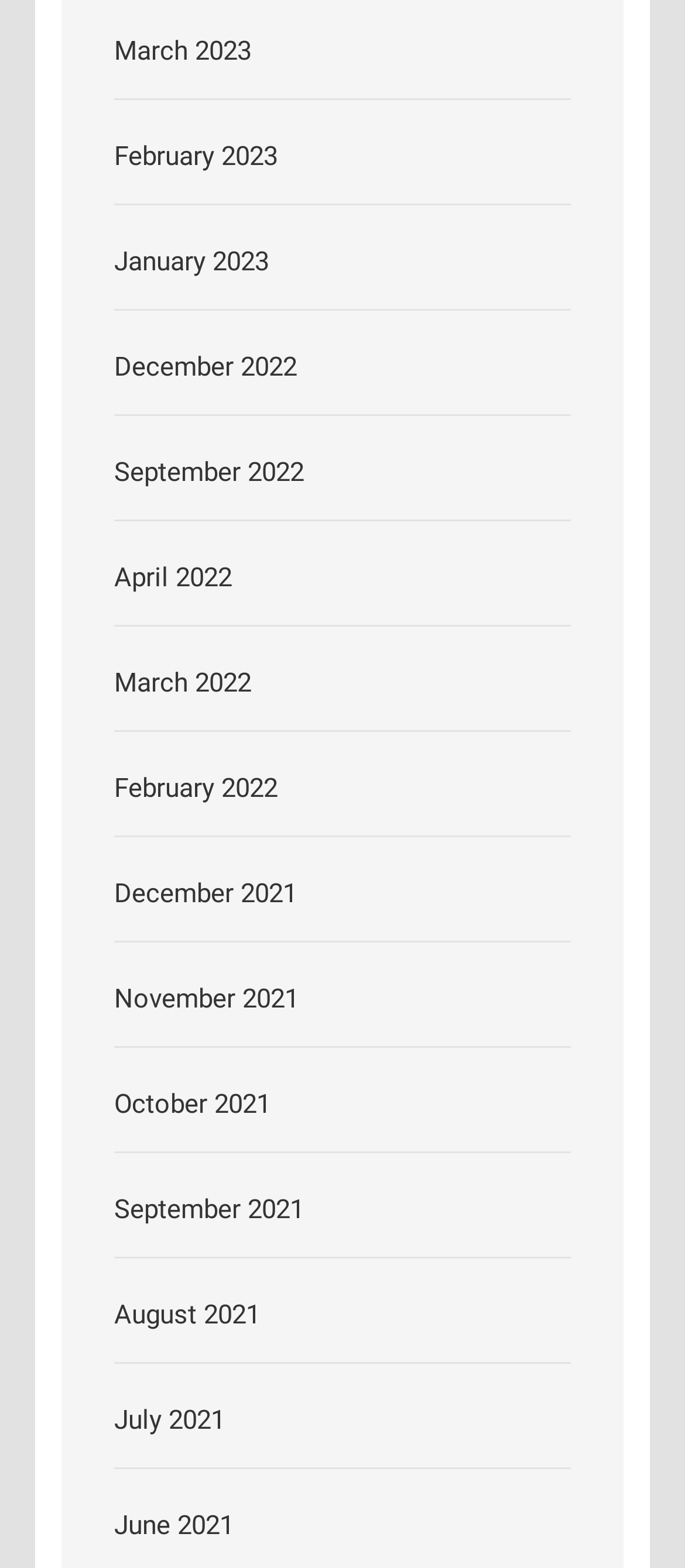Pinpoint the bounding box coordinates of the area that must be clicked to complete this instruction: "view March 2023".

[0.167, 0.022, 0.367, 0.042]